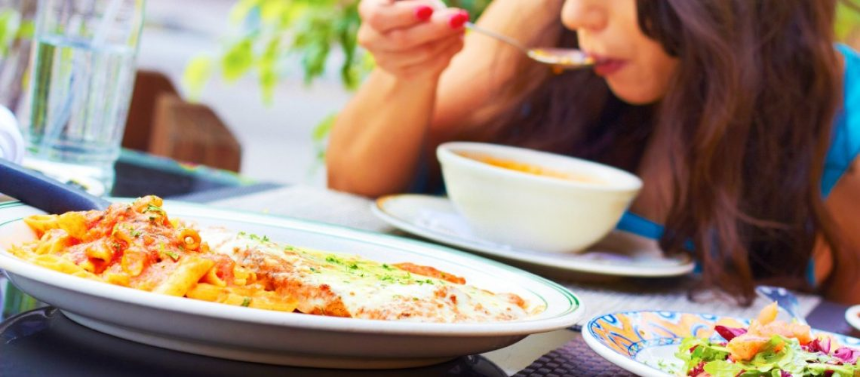What is the woman doing in the image?
Give a detailed and exhaustive answer to the question.

The woman is partially visible as she lifts a spoon towards her mouth, conveying the joy of savoring each bite and embodying the resilience of the restaurant industry amid the COVID-19 pandemic.